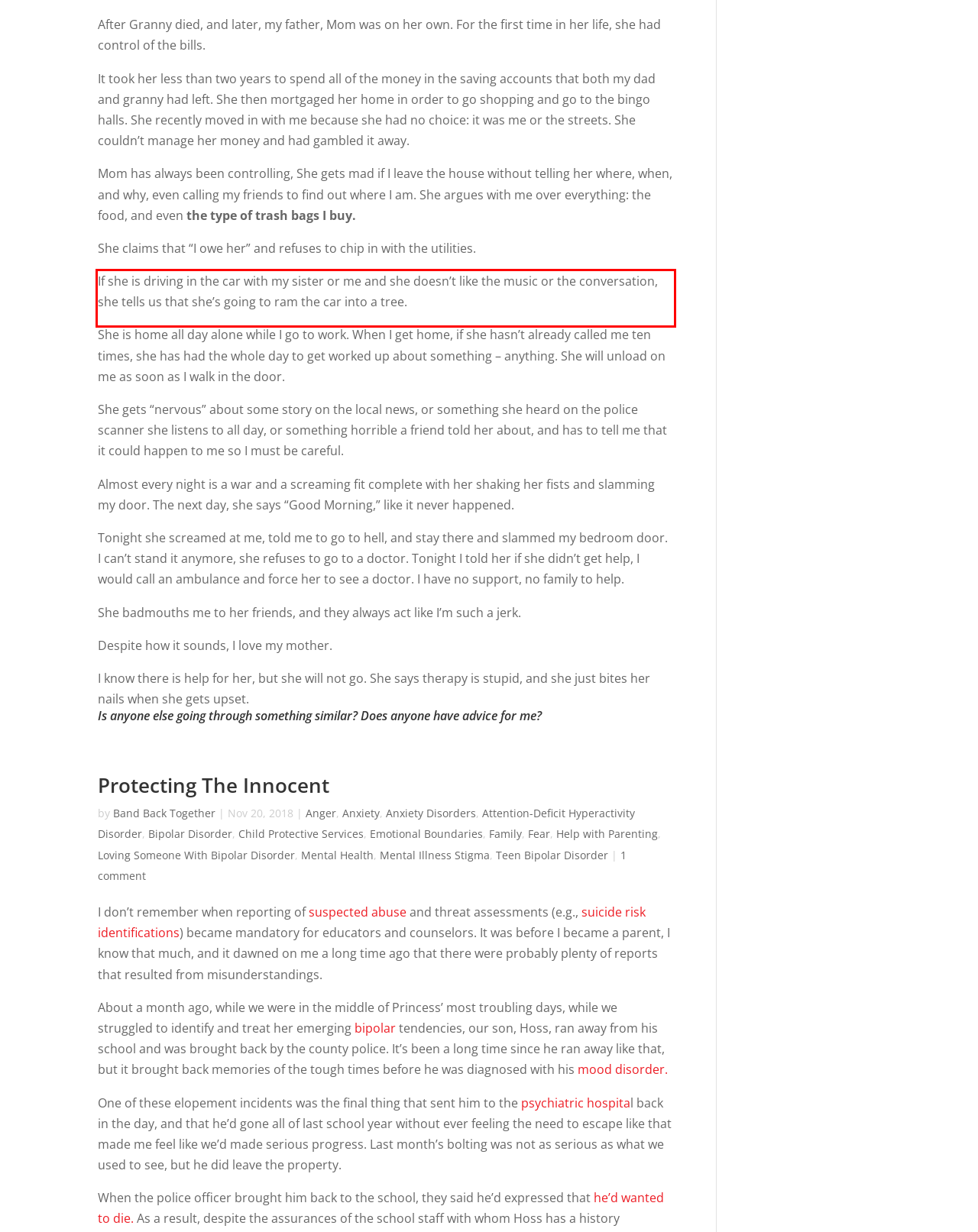Given a screenshot of a webpage with a red bounding box, extract the text content from the UI element inside the red bounding box.

If she is driving in the car with my sister or me and she doesn’t like the music or the conversation, she tells us that she’s going to ram the car into a tree.